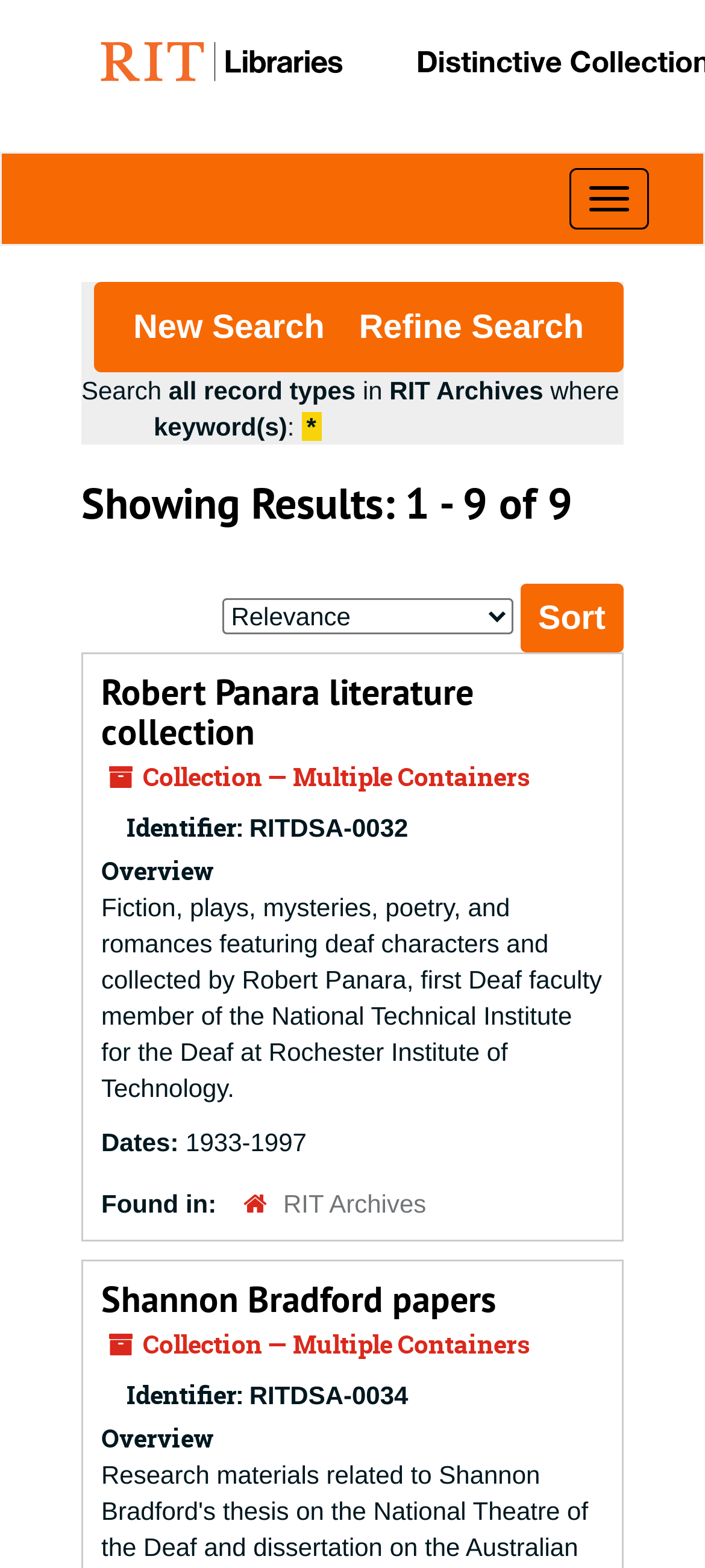What is the current sort option?
Carefully analyze the image and provide a thorough answer to the question.

The combobox 'Sort by:' has a button 'Sort' next to it, but there is no selected option, so the current sort option is none.